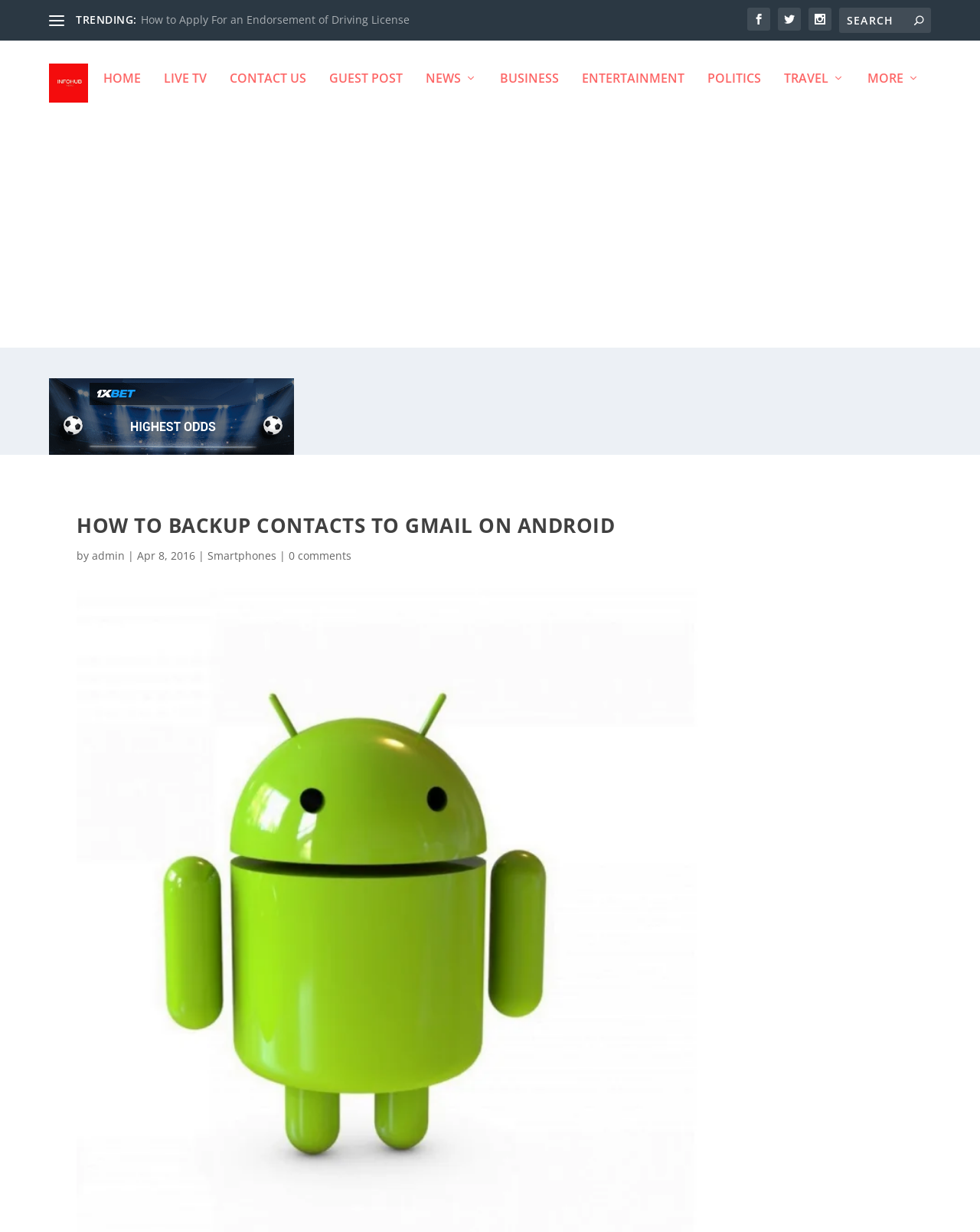Identify the headline of the webpage and generate its text content.

HOW TO BACKUP CONTACTS TO GMAIL ON ANDROID